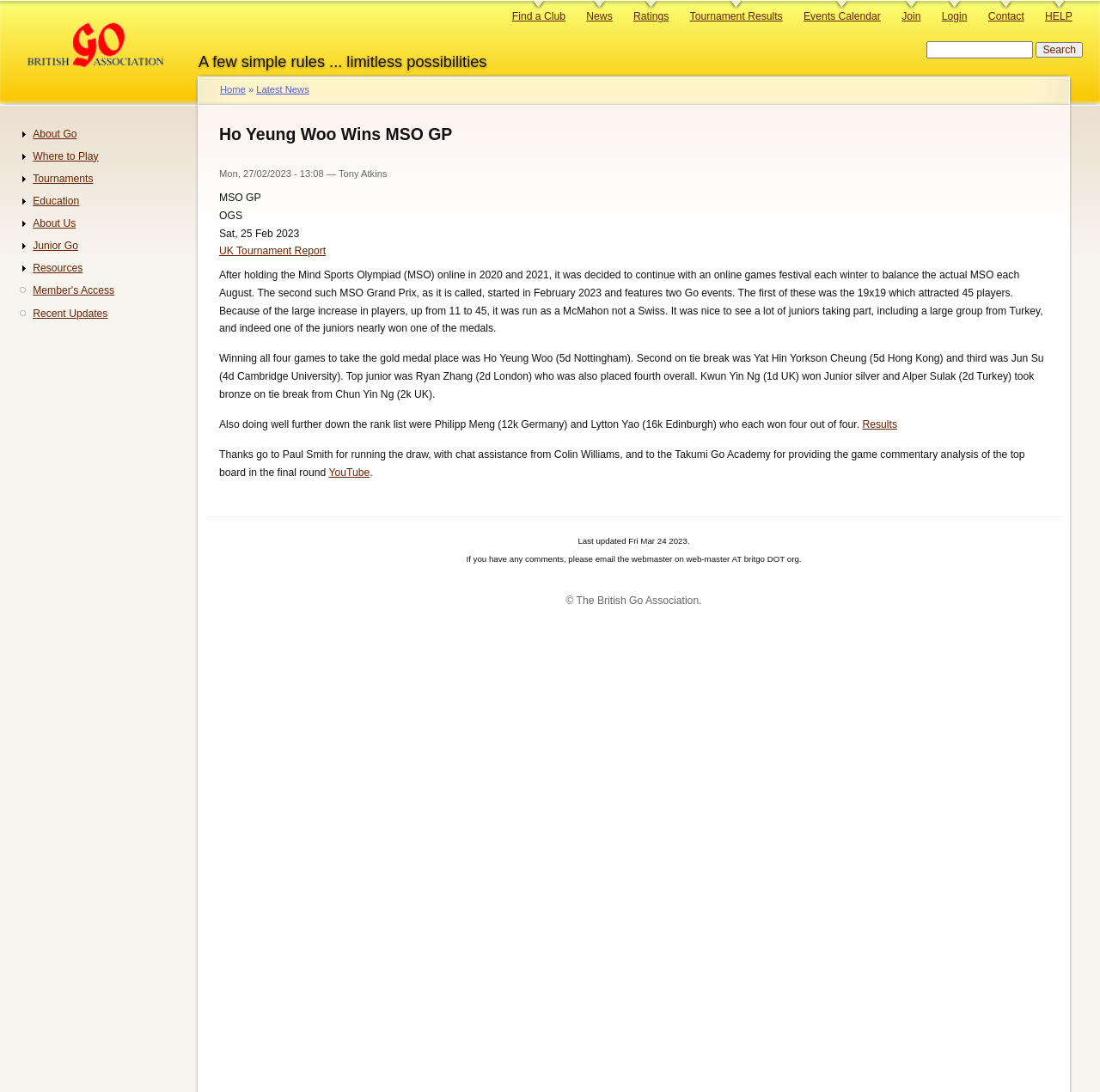What is the purpose of the British Go Association?
Give a single word or phrase as your answer by examining the image.

To promote Go